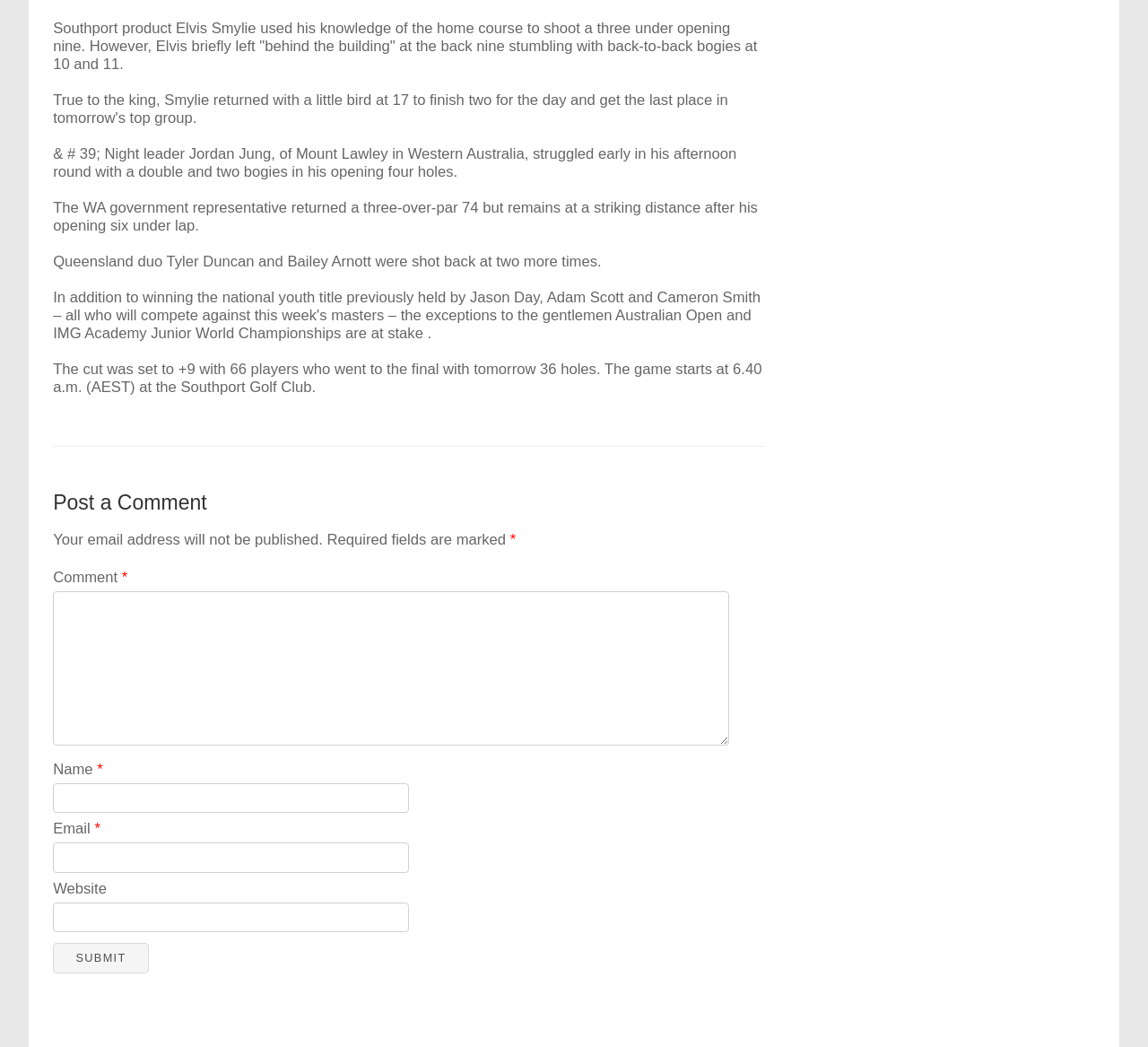What time does the game start tomorrow?
Give a detailed response to the question by analyzing the screenshot.

The fifth paragraph mentions that the game starts at 6.40 a.m. (AEST) at the Southport Golf Club.